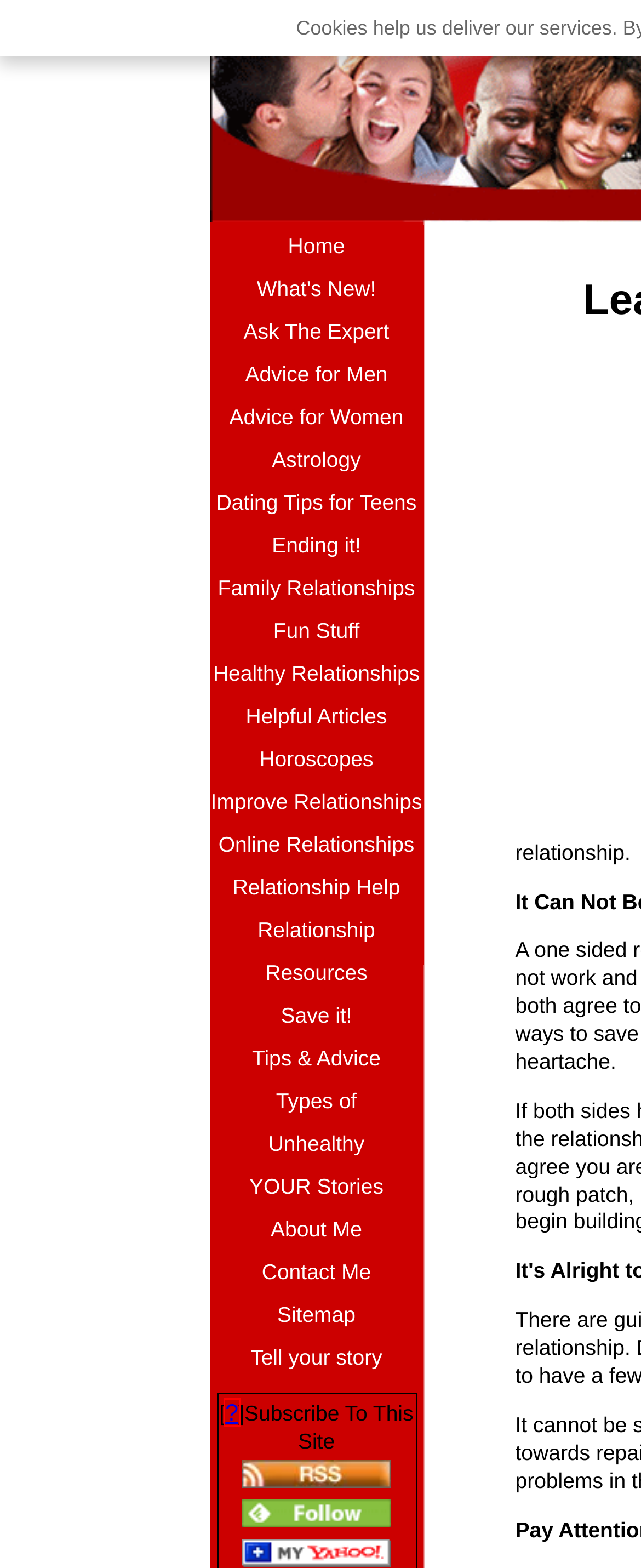Look at the given screenshot of a webpage with a red rectangle bounding box around a UI element. Pick the description that best matches the new webpage after clicking the element highlighted. The descriptions are:
A. Relationship Repair Tips to Bring You Closer Together
B. What Is RSS?
C. Yahoo
D. Great Relationship Advice
E. Relationship Advice Blog
F. Saving a Relationship - Tips and Advice
G. Repairing Relationships is Not Impossible
H. Contact Clay's Relationship Advice

B